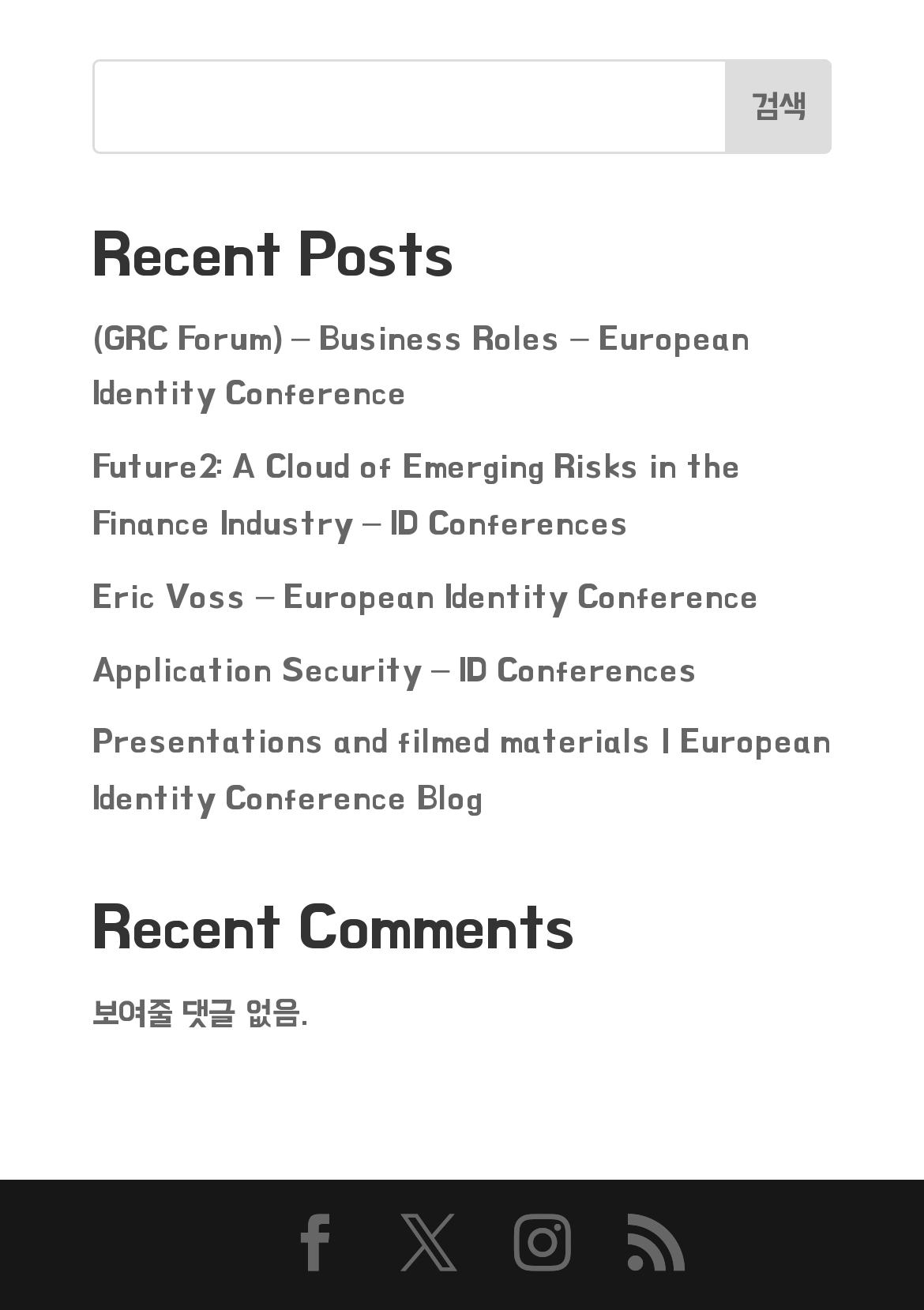Determine the bounding box coordinates of the area to click in order to meet this instruction: "search for something".

[0.1, 0.045, 0.9, 0.117]